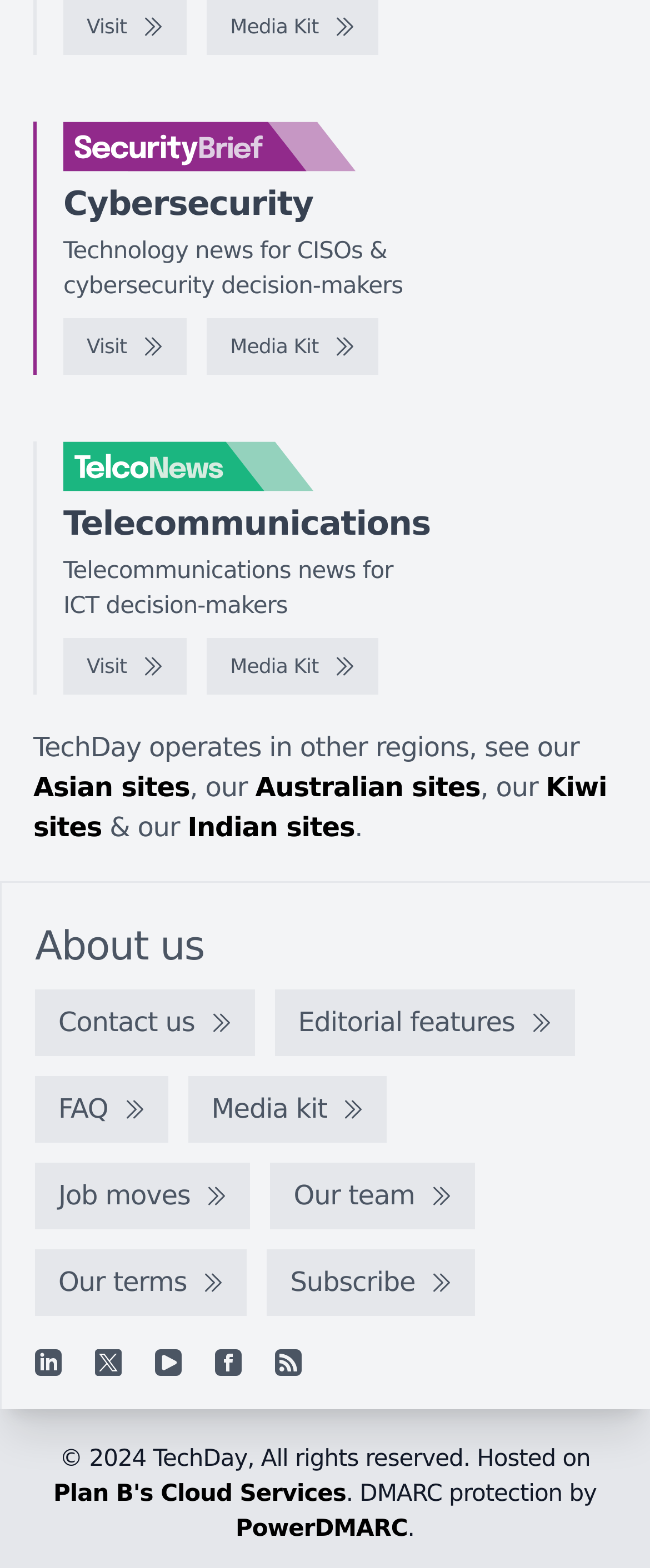What is the purpose of the 'Visit' link?
Provide a concise answer using a single word or phrase based on the image.

To visit another website